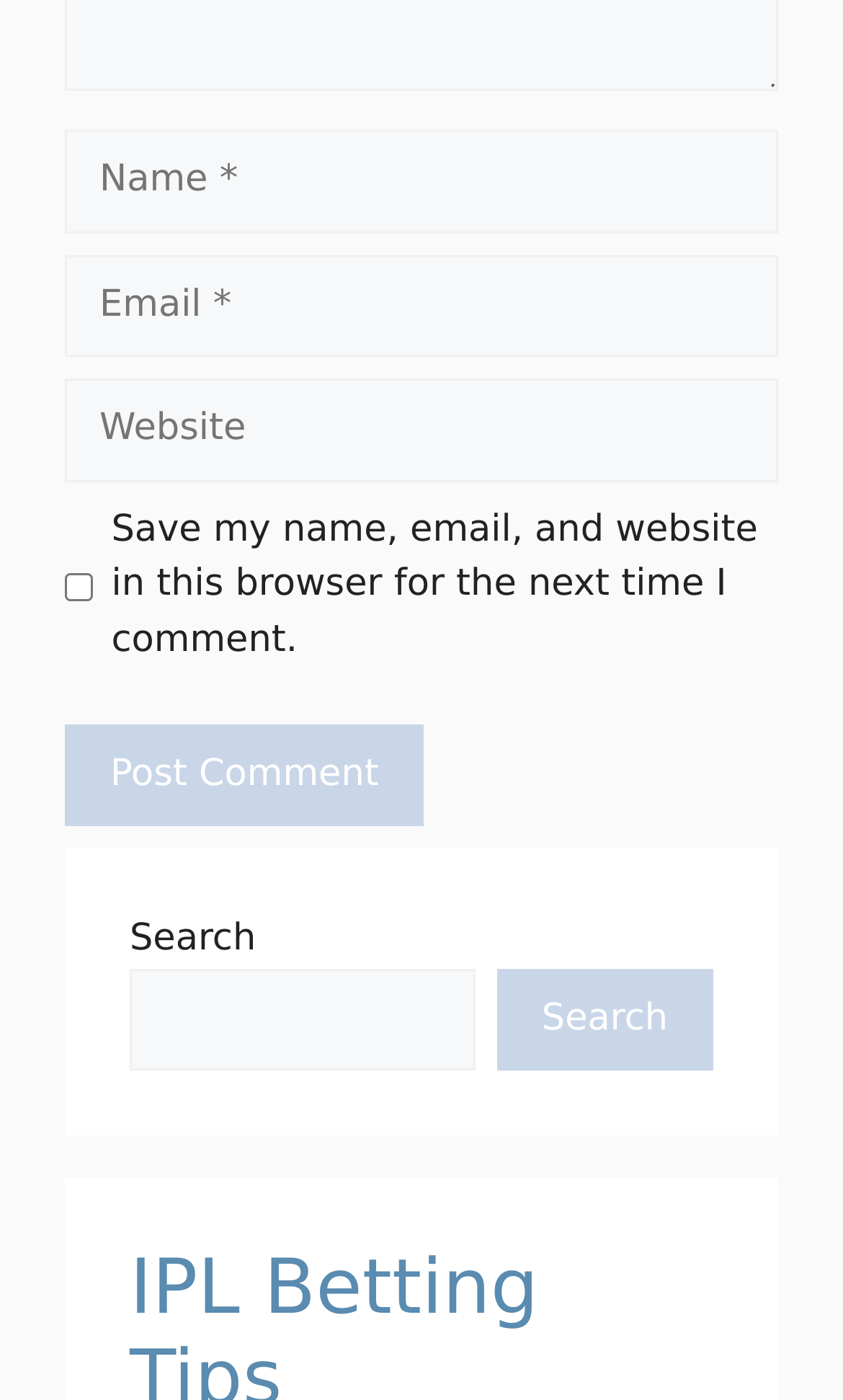How many textboxes are there?
Using the image, respond with a single word or phrase.

3